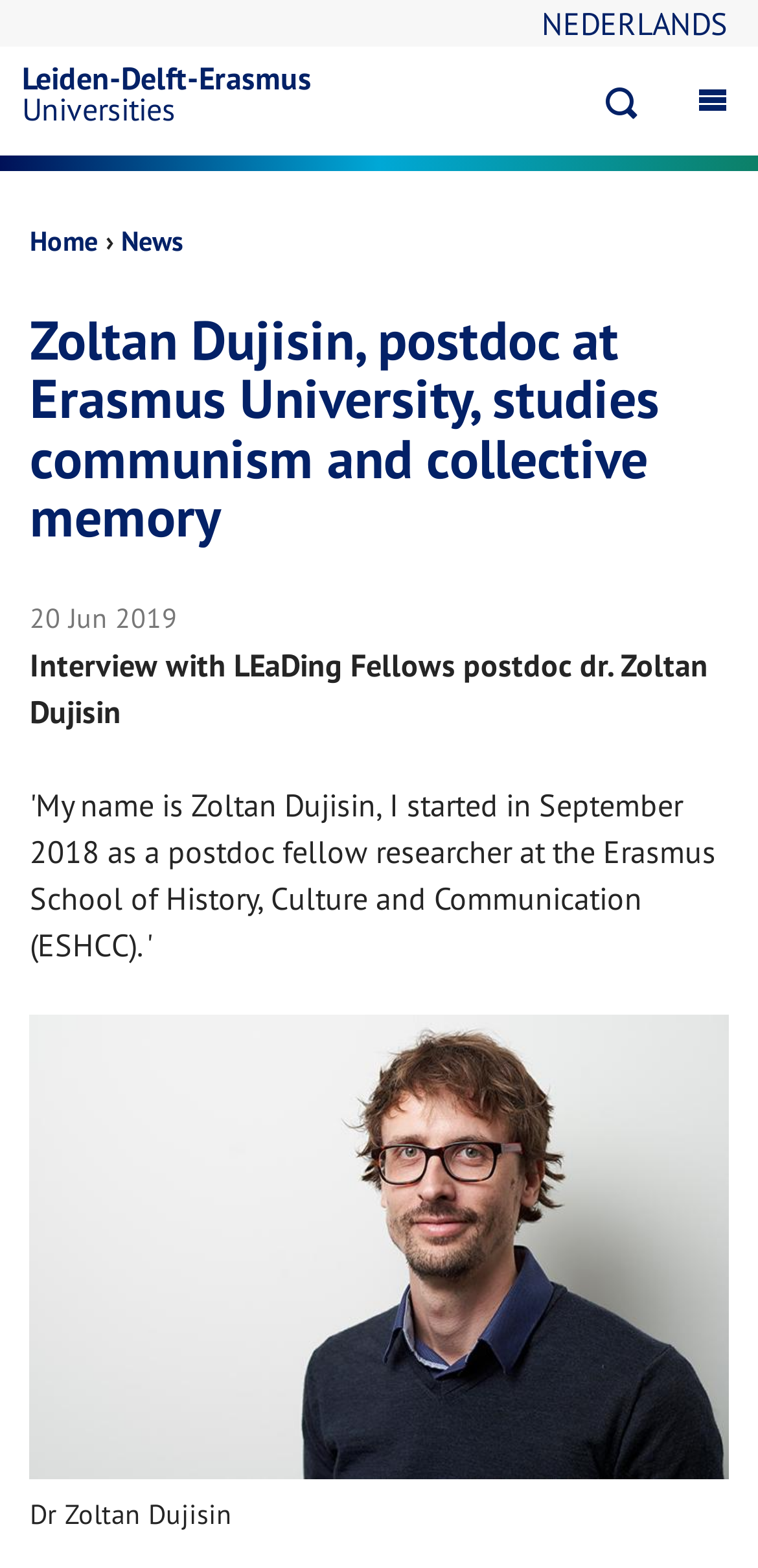Carefully examine the image and provide an in-depth answer to the question: What is the name of the postdoc fellow researcher?

The answer can be found in the heading element which contains the text 'Zoltan Dujisin, postdoc at Erasmus University, studies communism and collective memory'. This heading element is a child of the root element and is located at the top of the webpage.